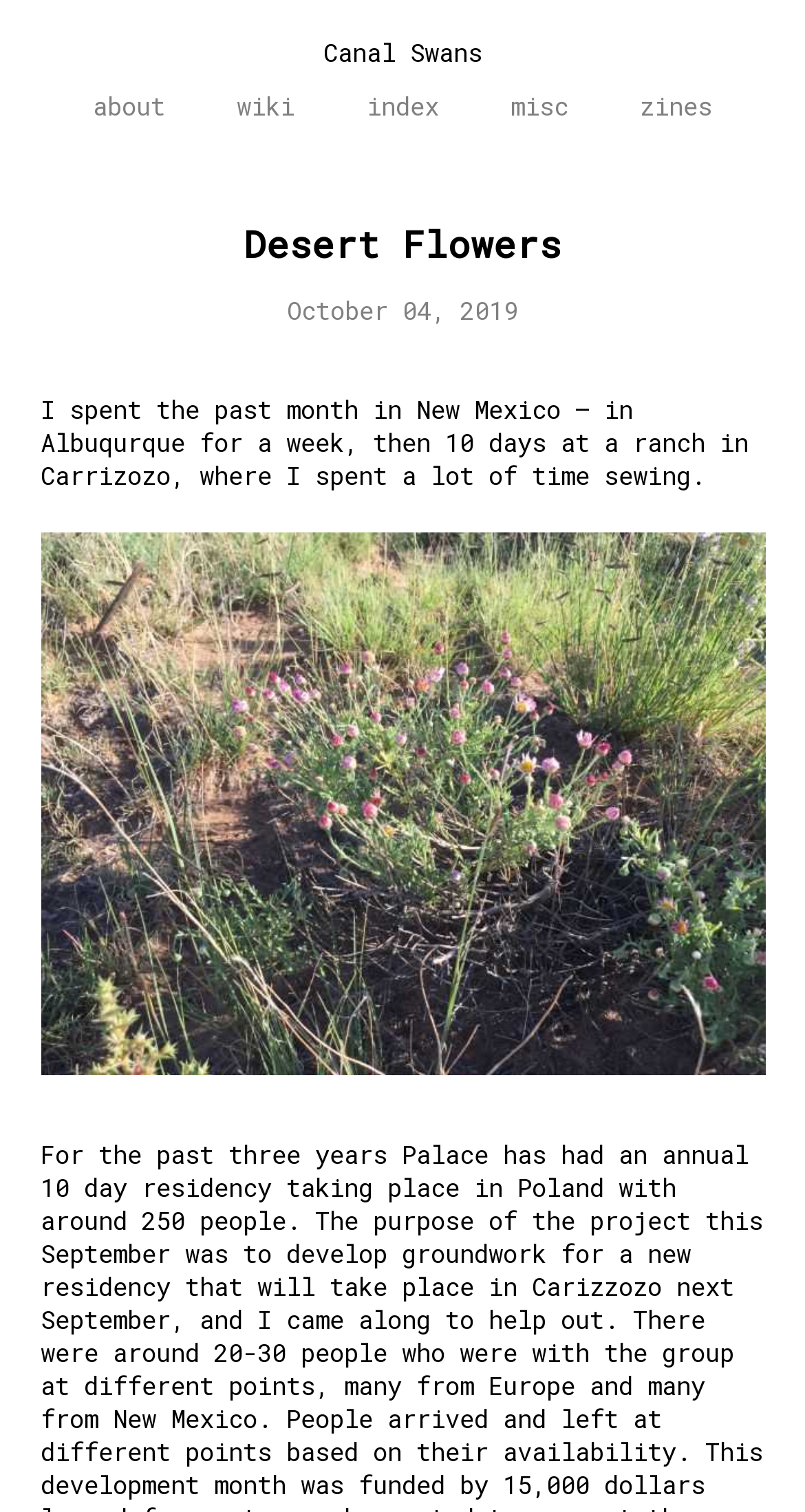Please give a succinct answer to the question in one word or phrase:
What is the author doing in New Mexico?

sewing